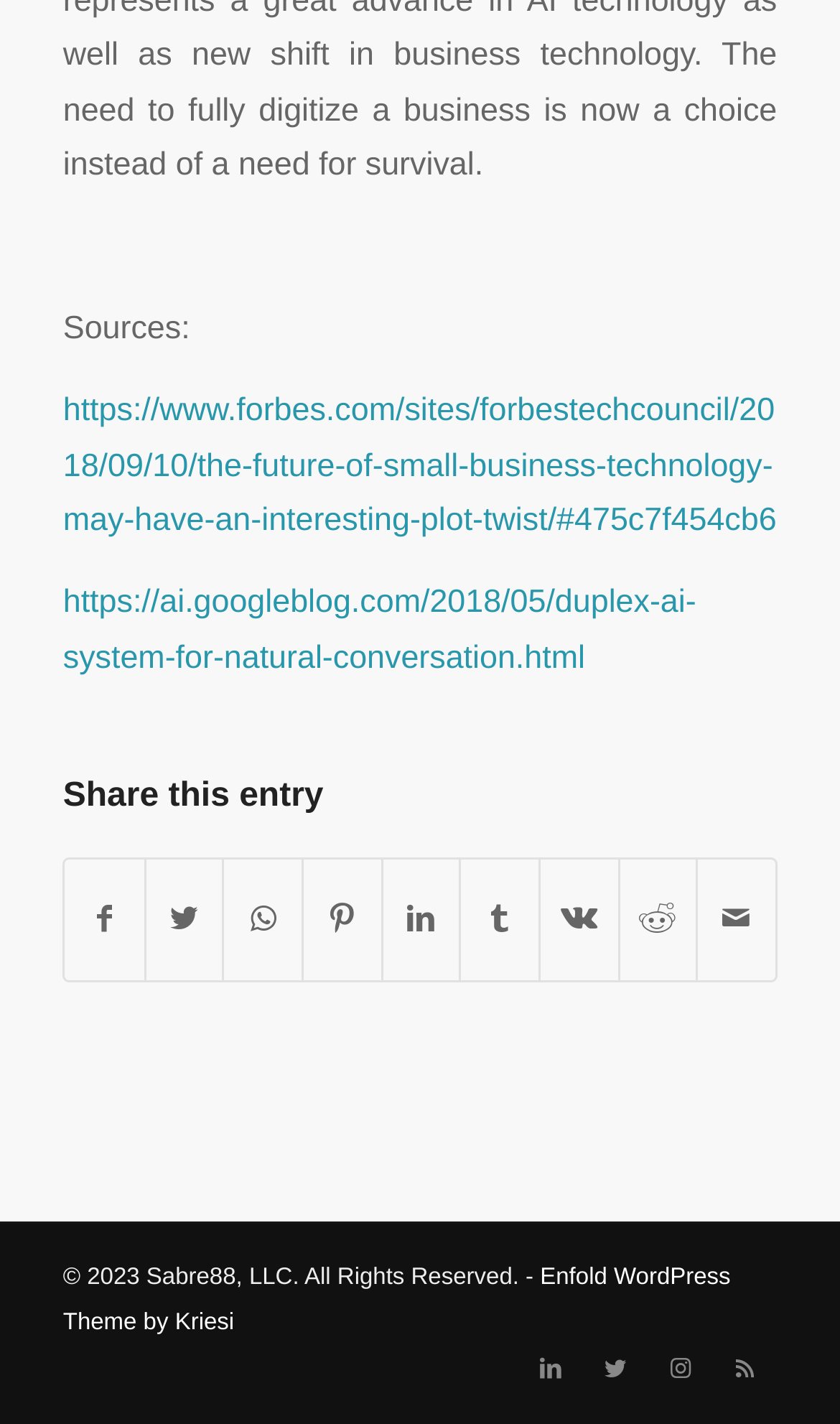Specify the bounding box coordinates of the element's region that should be clicked to achieve the following instruction: "Share this entry". The bounding box coordinates consist of four float numbers between 0 and 1, in the format [left, top, right, bottom].

[0.075, 0.546, 0.925, 0.573]